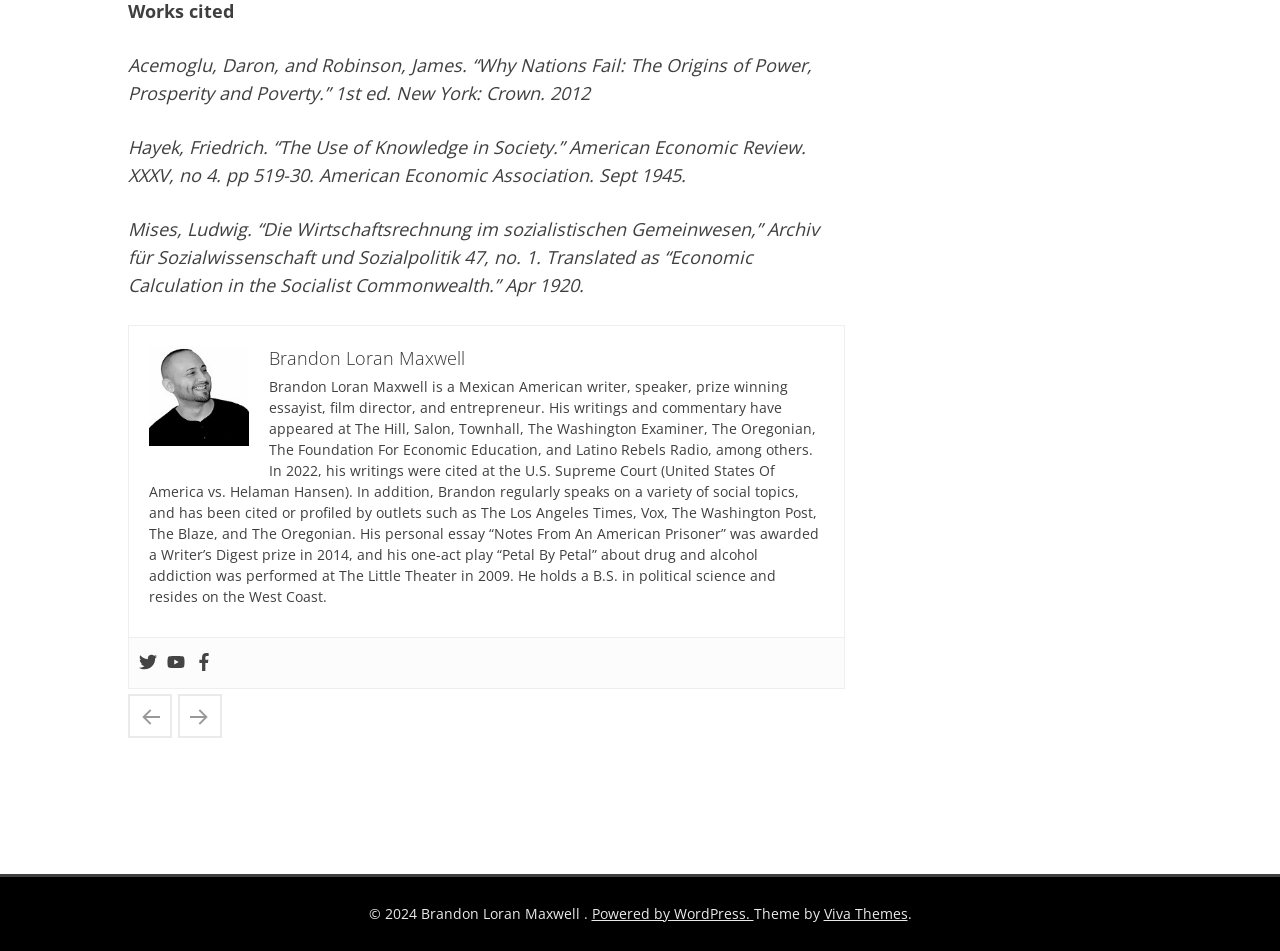What is the author of the book 'Why Nations Fail'?
Using the image, give a concise answer in the form of a single word or short phrase.

Daron Acemoglu and James Robinson